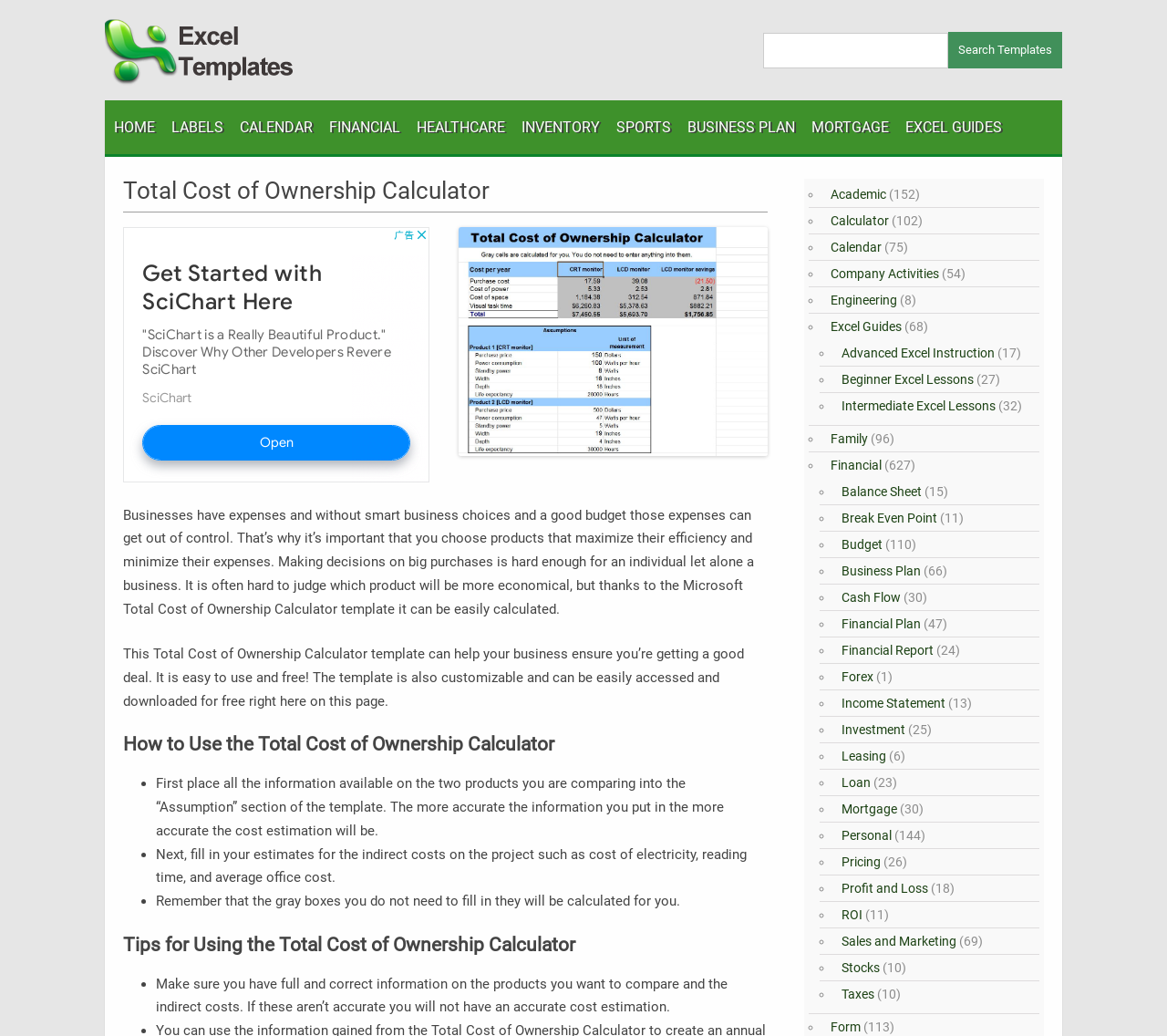What is the benefit of using the Total Cost of Ownership Calculator?
Kindly give a detailed and elaborate answer to the question.

According to the webpage content, the benefit of using the Total Cost of Ownership Calculator is that it provides an accurate cost estimation, which helps businesses make informed purchasing decisions. By considering all the costs associated with a product, the calculator provides a comprehensive picture of the total cost of ownership, enabling businesses to make smart decisions.